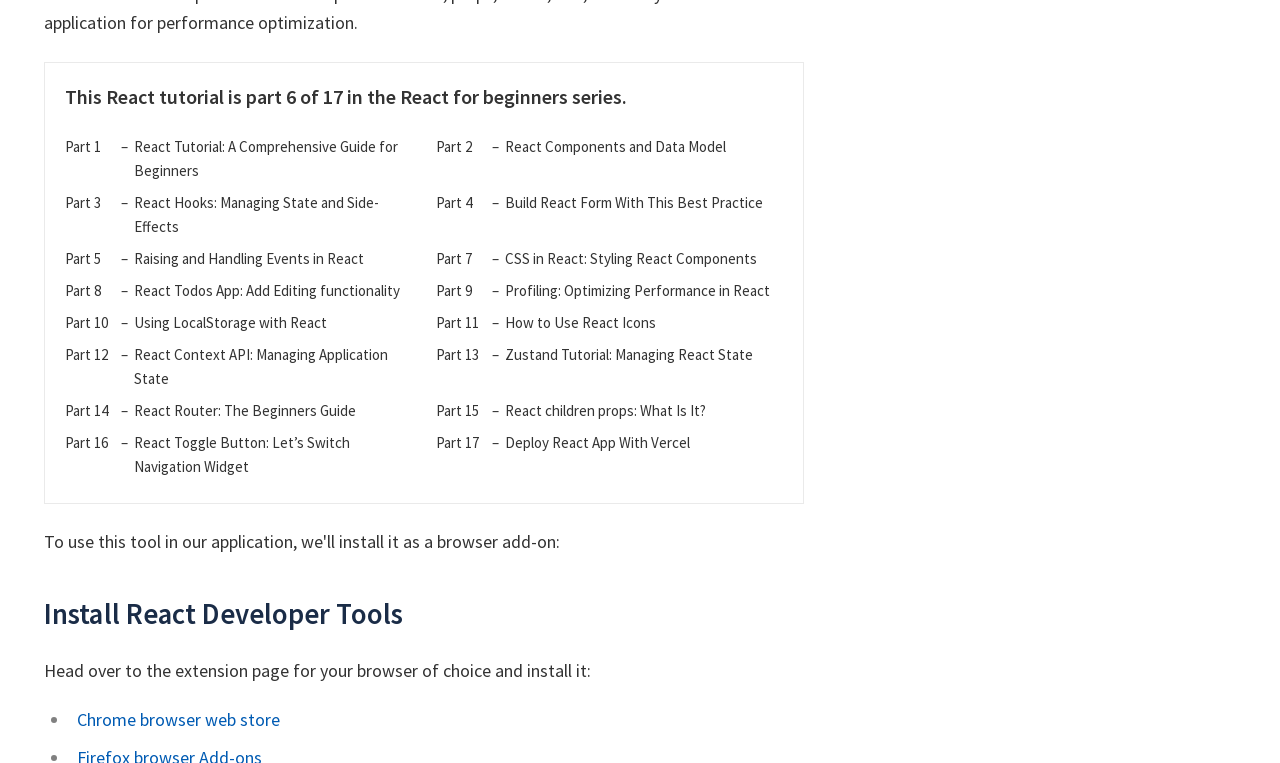Ascertain the bounding box coordinates for the UI element detailed here: "Zustand Tutorial: Managing React State". The coordinates should be provided as [left, top, right, bottom] with each value being a float between 0 and 1.

[0.395, 0.452, 0.589, 0.477]